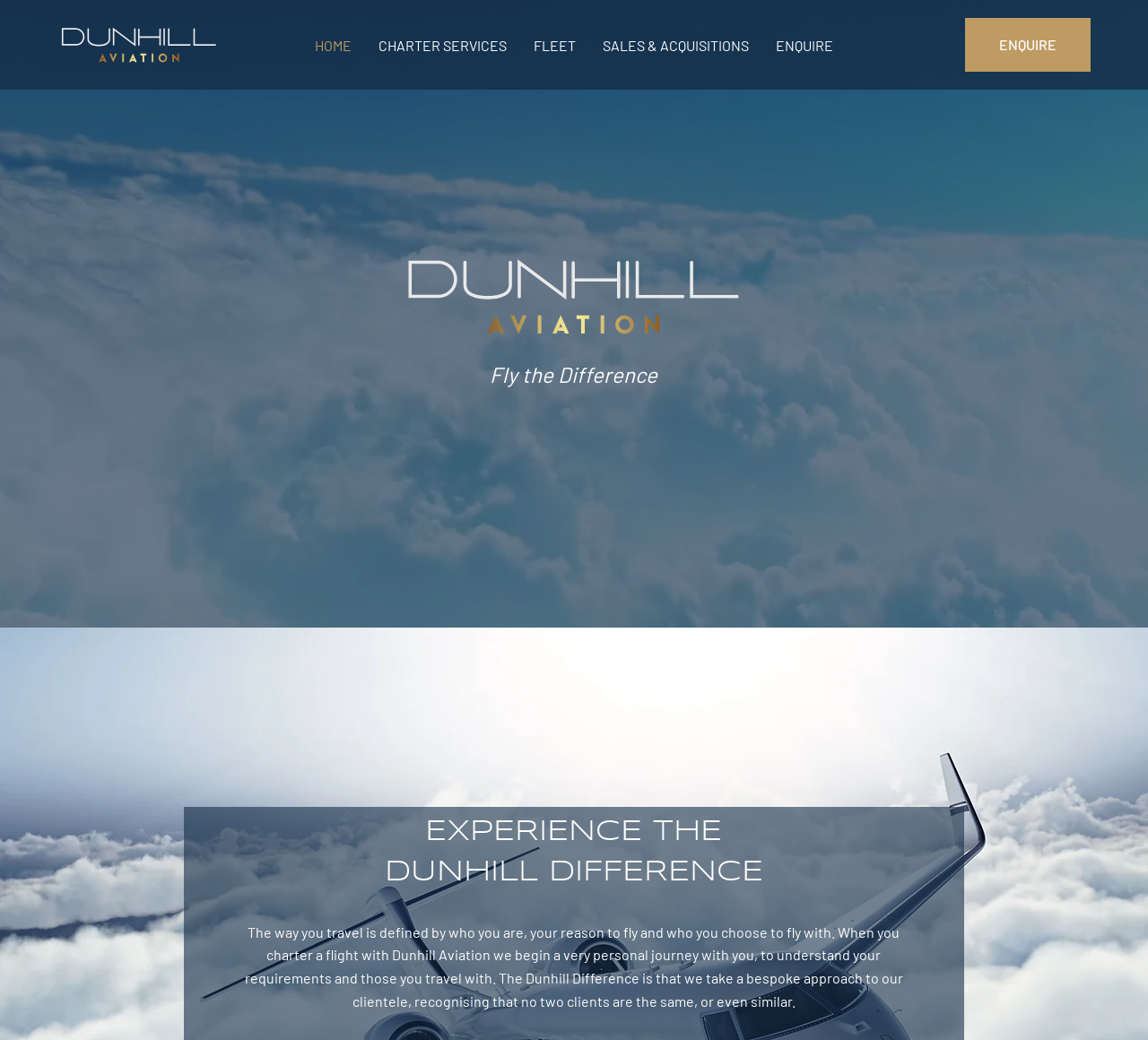Answer the question using only one word or a concise phrase: What is the tone of the webpage?

Personal